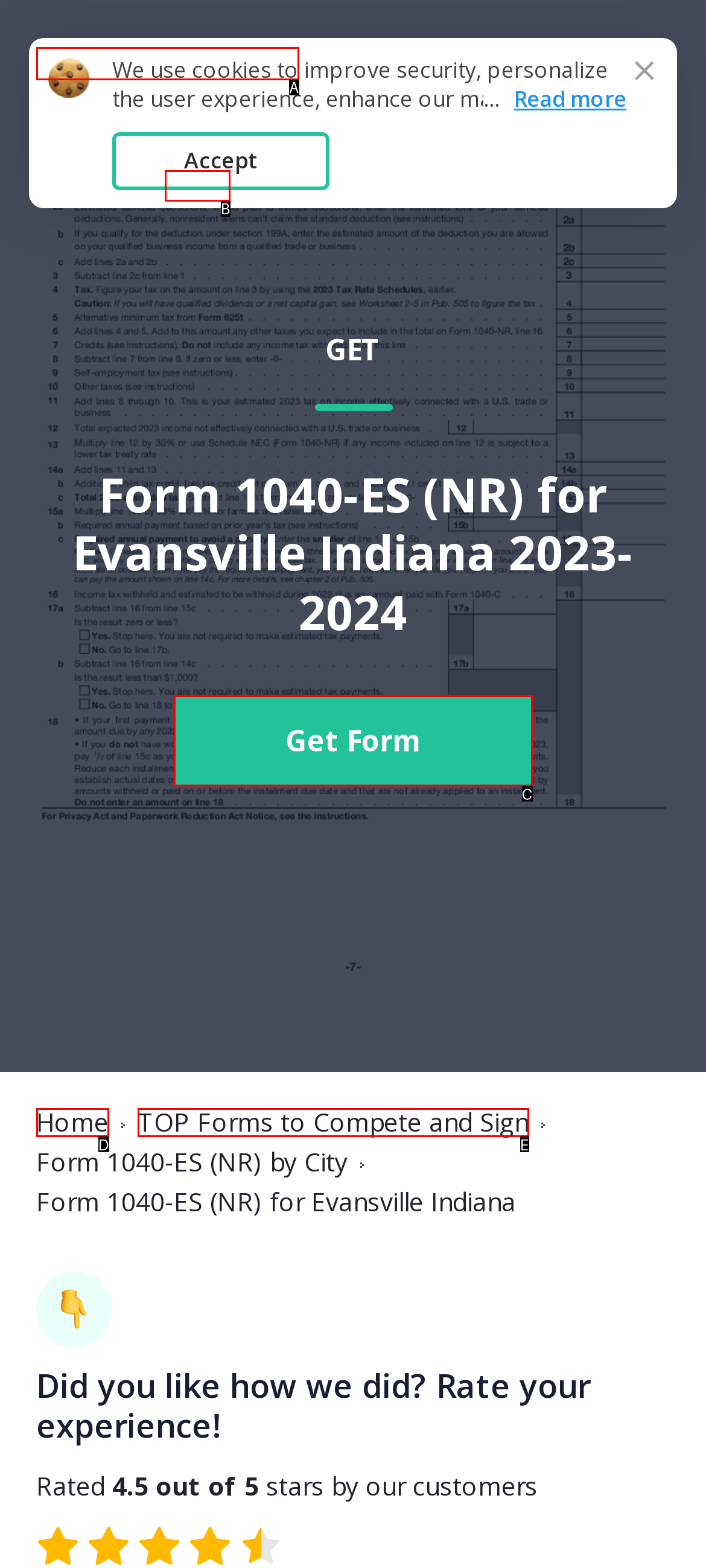Tell me which one HTML element best matches the description: “here“
Answer with the option's letter from the given choices directly.

B